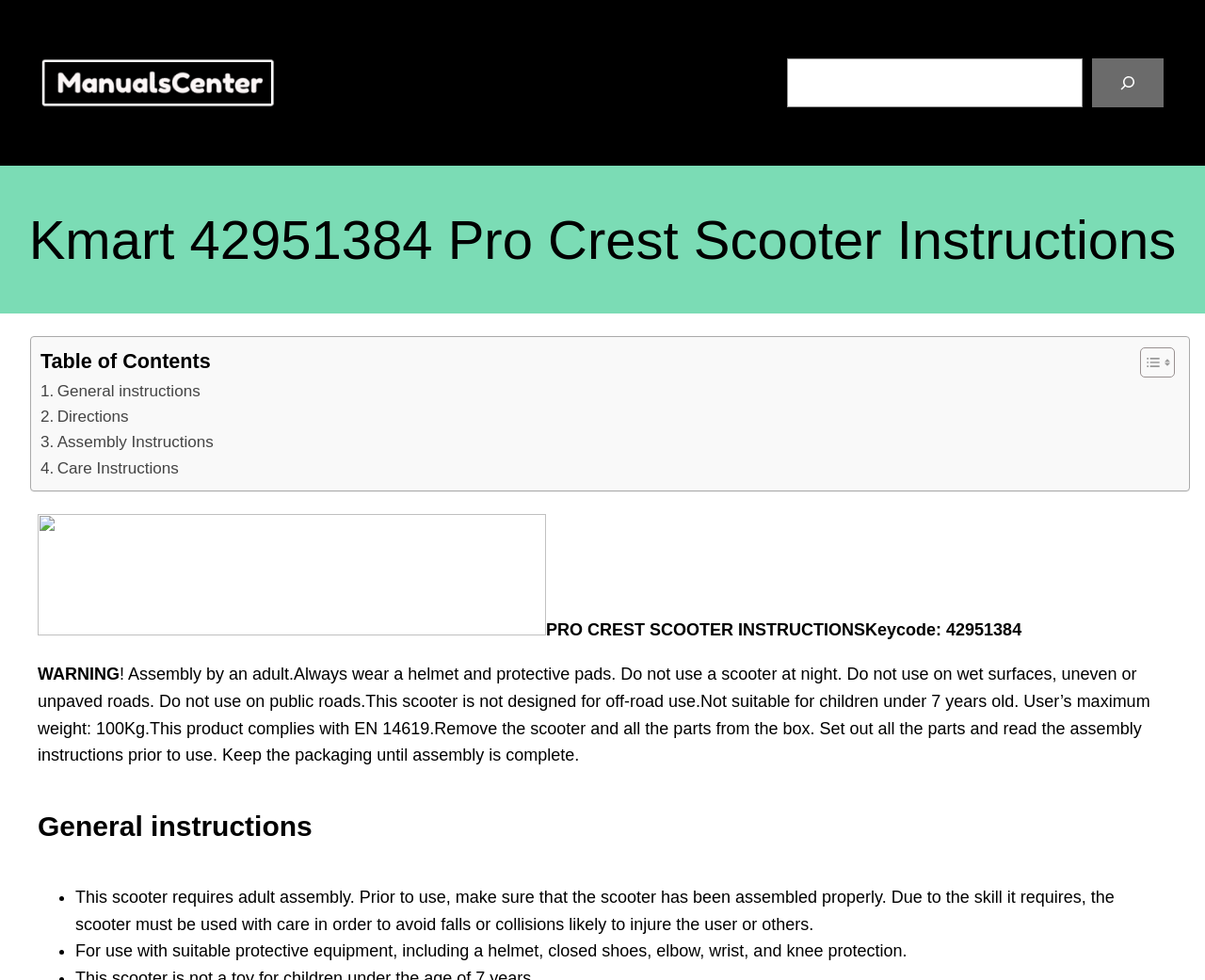Extract the main heading text from the webpage.

Kmart 42951384 Pro Crest Scooter Instructions